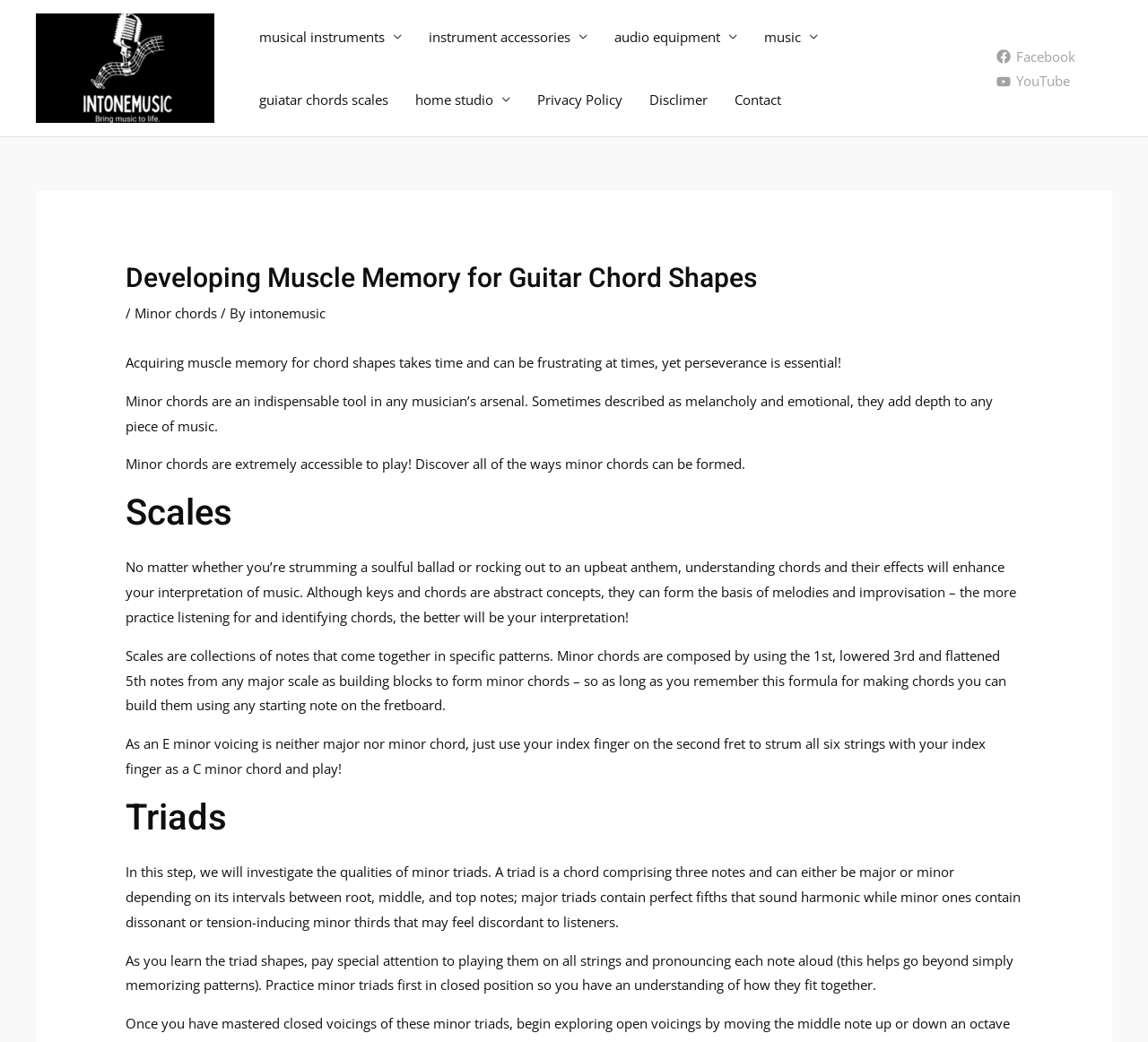Please determine the bounding box coordinates for the element with the description: "guiatar chords scales".

[0.214, 0.065, 0.35, 0.126]